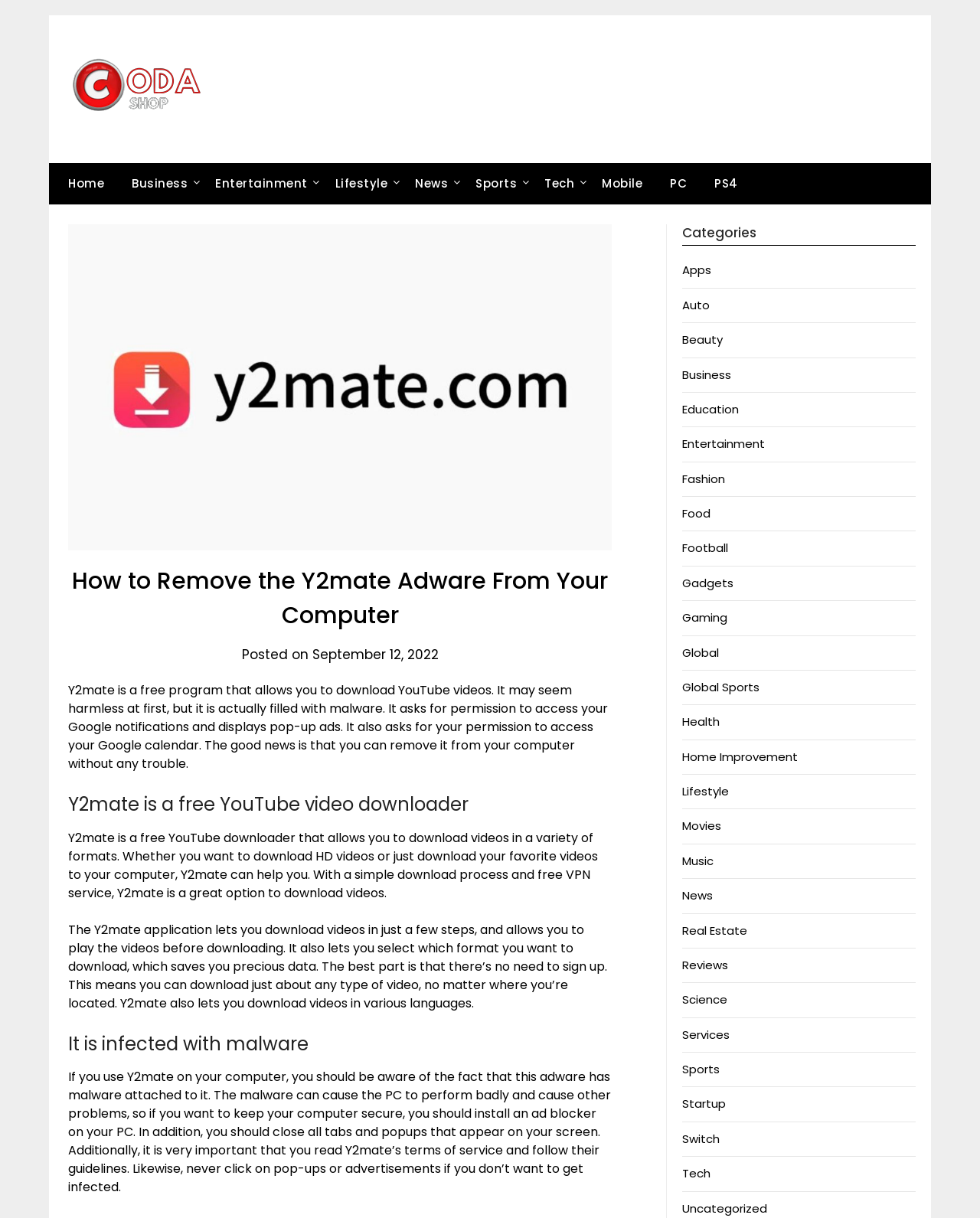Can you extract the primary headline text from the webpage?

How to Remove the Y2mate Adware From Your Computer